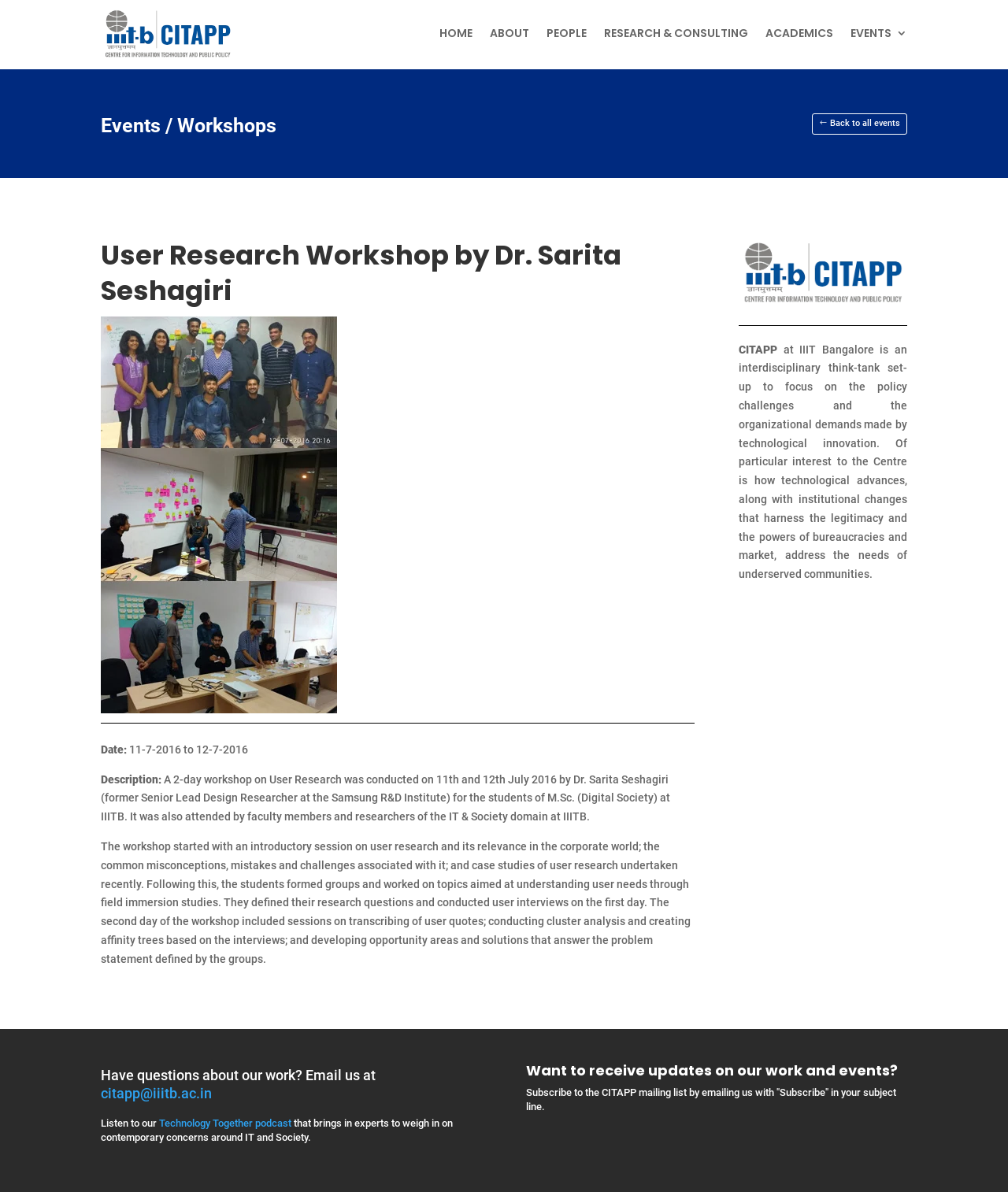What is the name of the institution where the workshop was held?
Refer to the screenshot and answer in one word or phrase.

IIITB